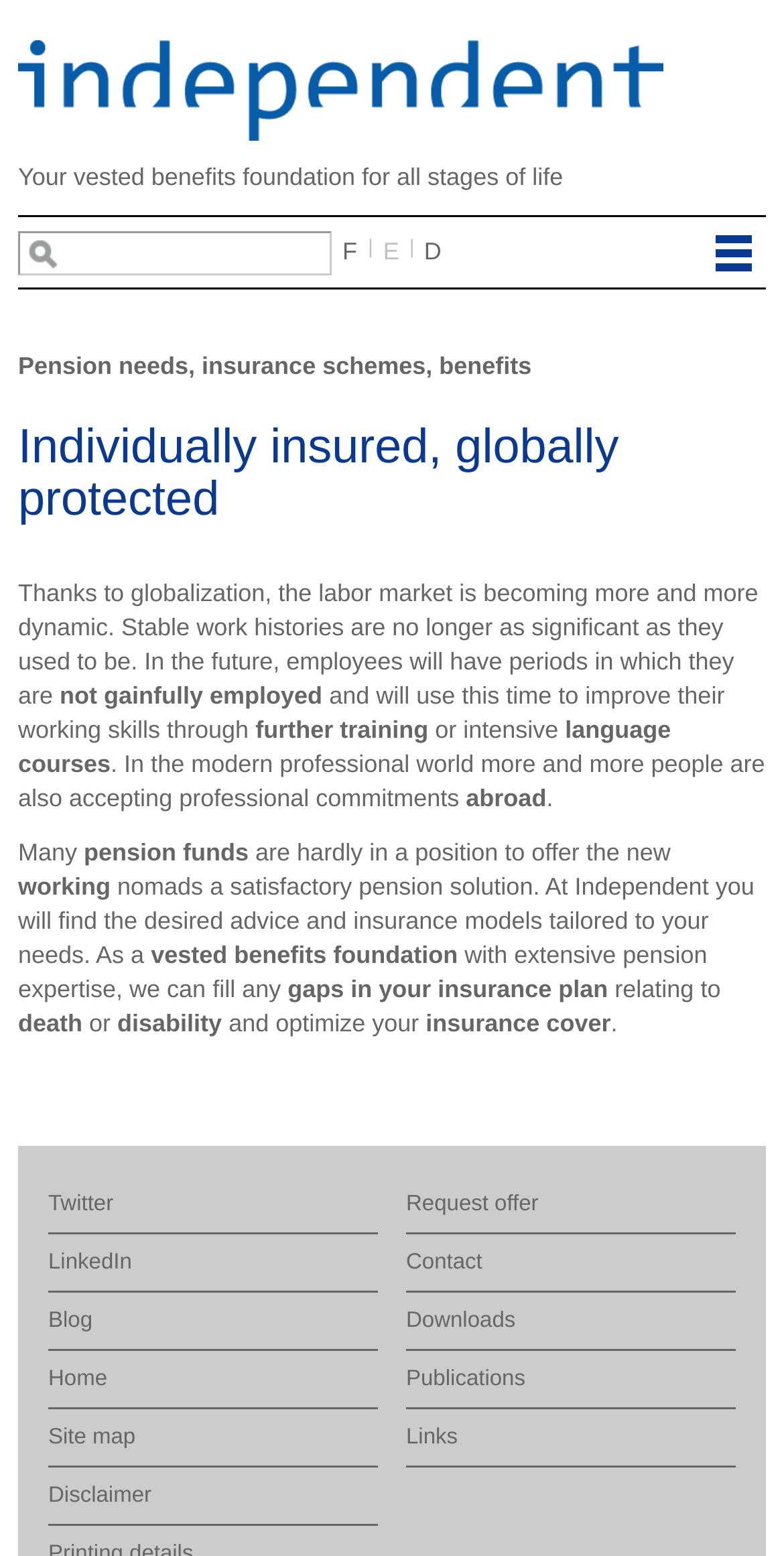Can you identify the bounding box coordinates of the clickable region needed to carry out this instruction: 'Click the 'Contact' link'? The coordinates should be four float numbers within the range of 0 to 1, stated as [left, top, right, bottom].

[0.518, 0.793, 0.913, 0.829]